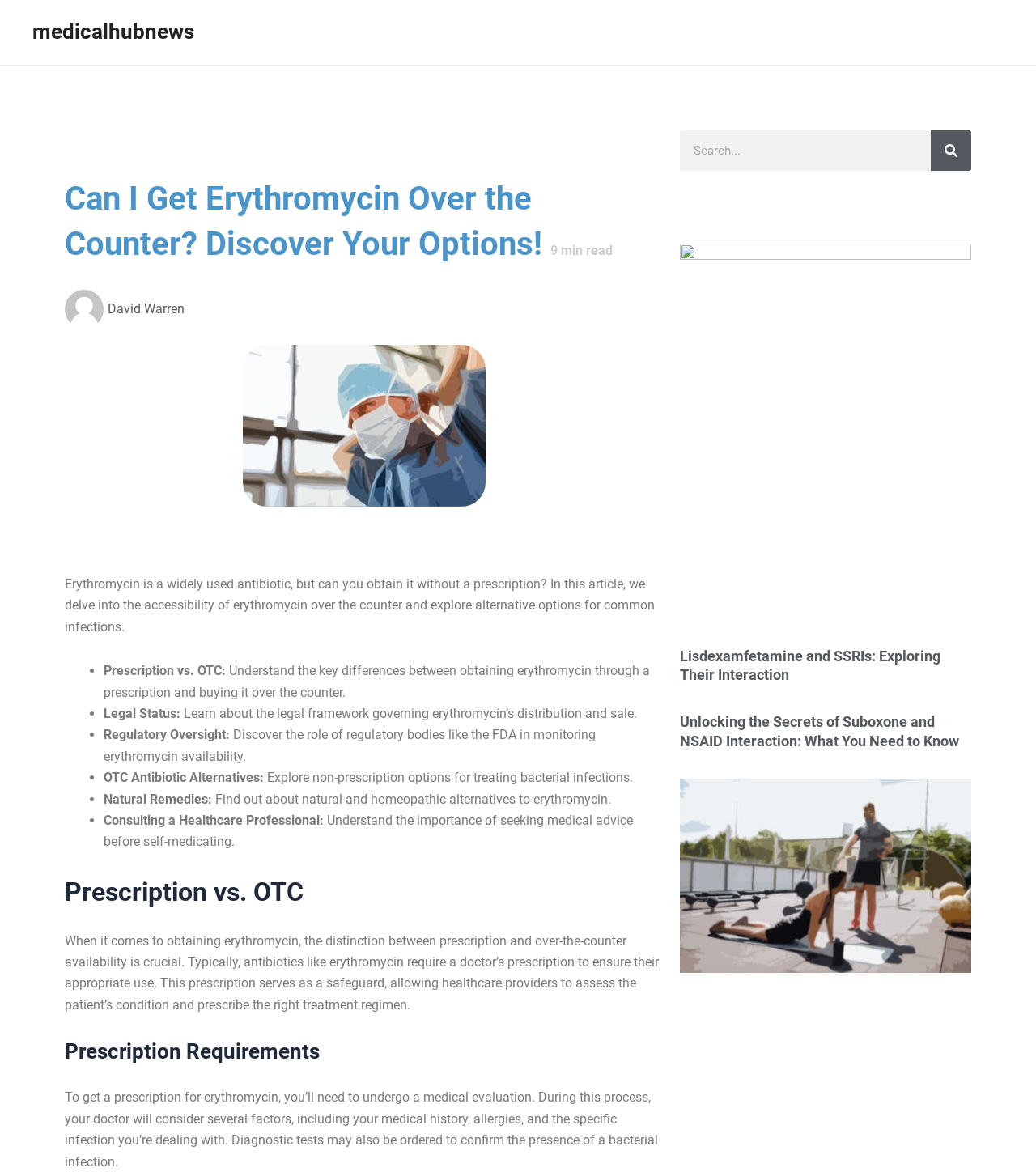Extract the bounding box for the UI element that matches this description: "हिंदी न्यूज़".

None